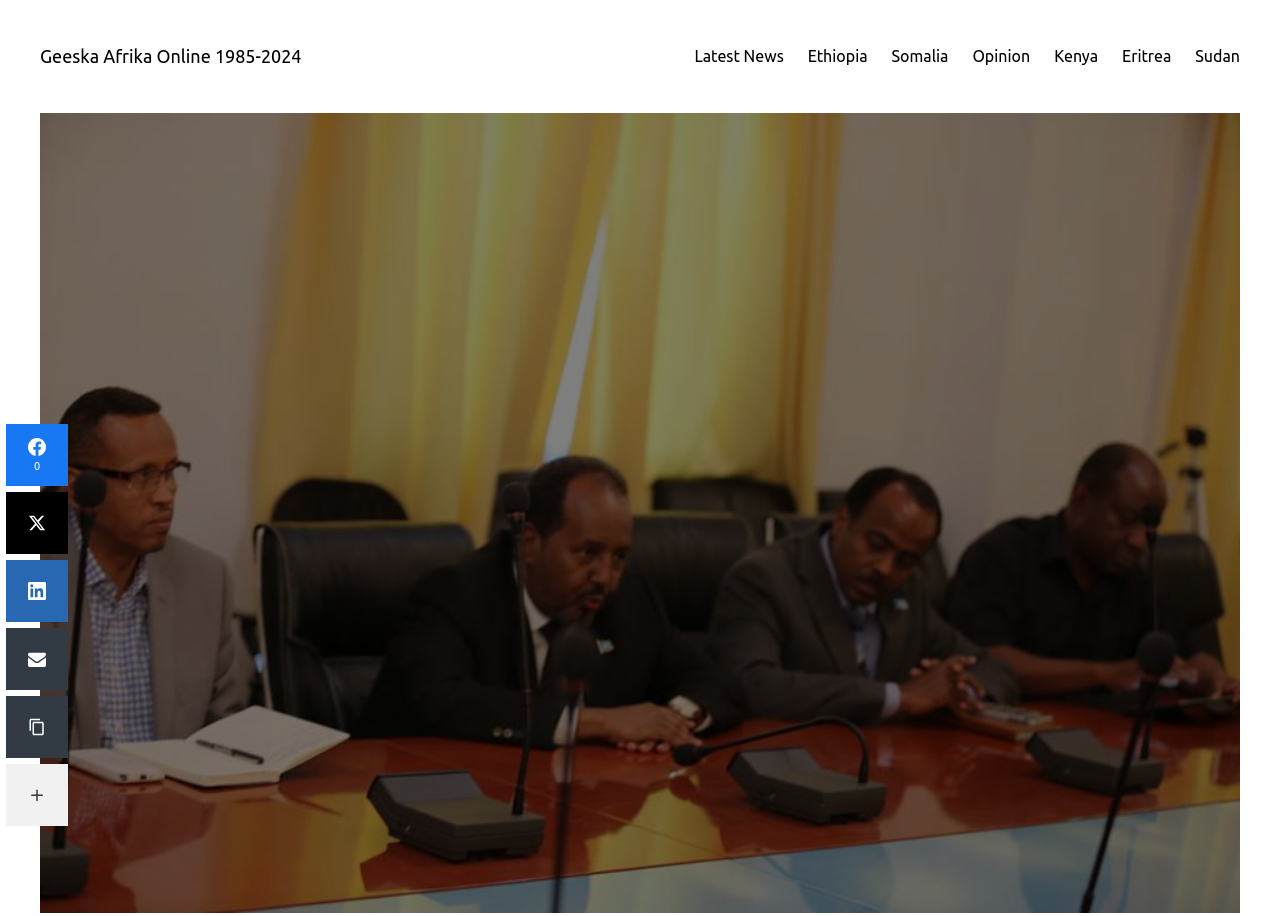Summarize the webpage with a detailed and informative caption.

The webpage appears to be a news article page, with a focus on Somalia and regional stability initiatives. At the top, there is a header section with a title "Somalia: UNSC says Somalia’s Success Depends on Managing Threats". Below the title, there is a row of links, including "Geeska Afrika Online 1985-2024", "Latest News", "Ethiopia", "Somalia", "Opinion", "Kenya", "Eritrea", and "Sudan", which are likely navigation links to other news categories or sections.

To the right of the title, there is a large figure or image that takes up most of the width of the page. Below the header section, there is a social media section with links to Facebook, Twitter, LinkedIn, Email, and Copy Link, as well as a "More Networks" option. These links are aligned to the left side of the page.

At the very bottom of the page, there is a small image, likely a logo or icon. The meta description mentions the Security Council and the United Nations, which suggests that the article is related to a news story or press release from the UN.